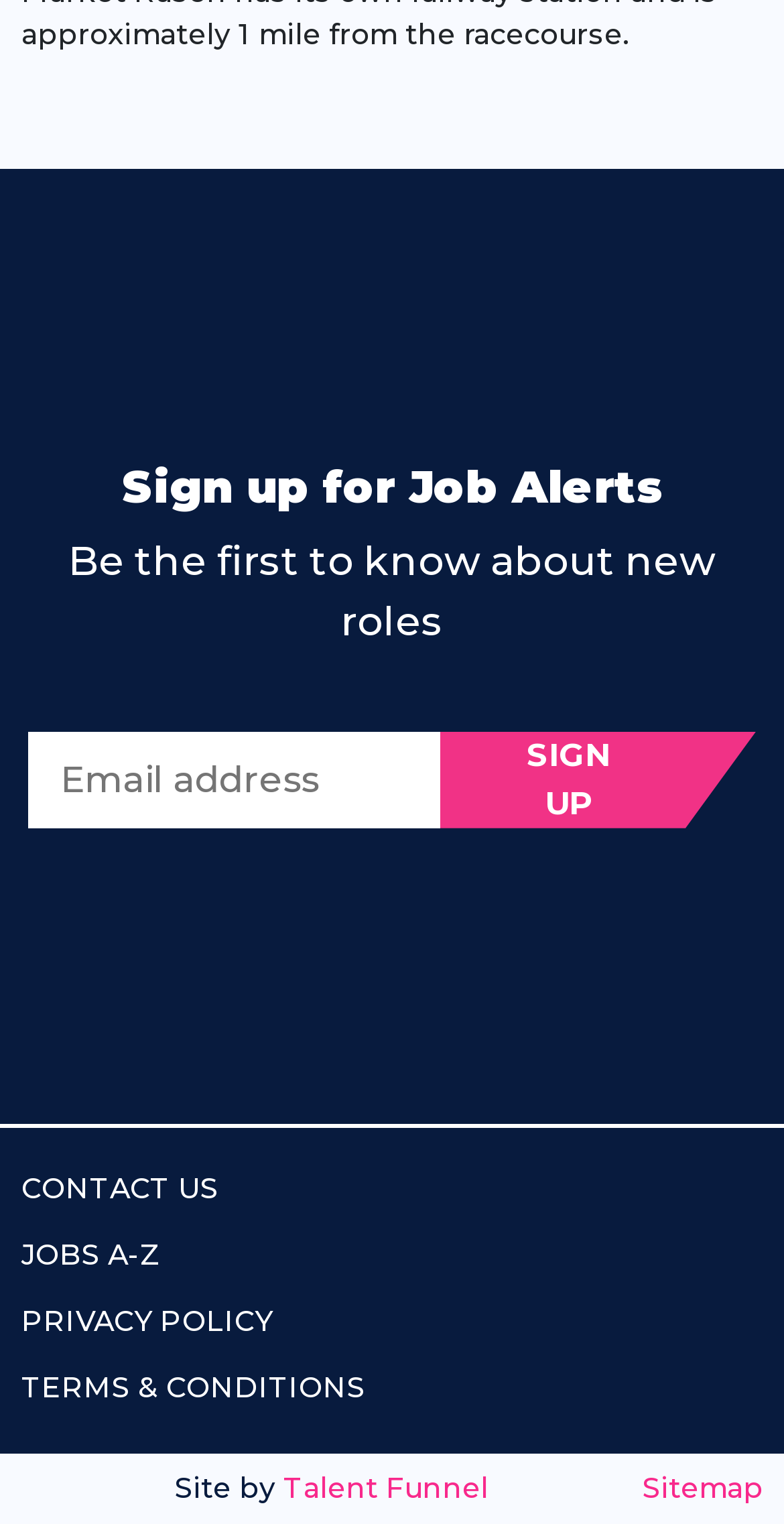Extract the bounding box coordinates for the HTML element that matches this description: "Sitemap". The coordinates should be four float numbers between 0 and 1, i.e., [left, top, right, bottom].

[0.819, 0.963, 0.973, 0.99]